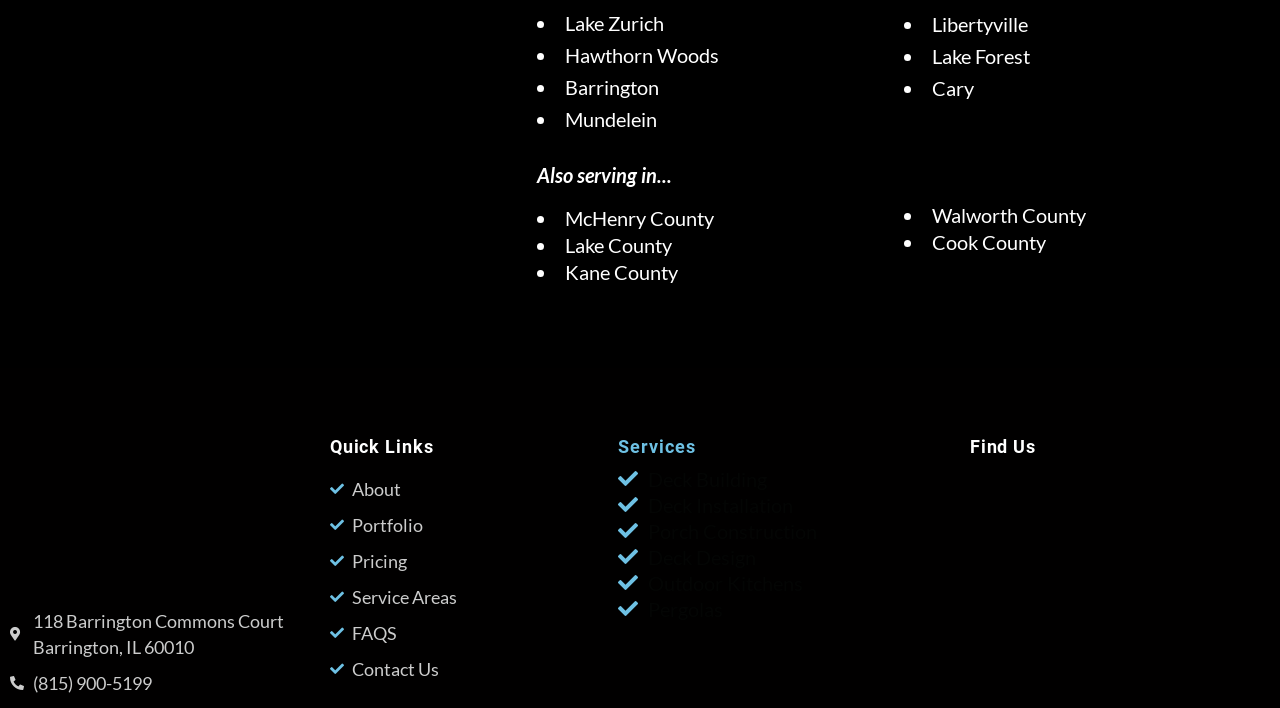Please determine the bounding box coordinates of the element's region to click in order to carry out the following instruction: "View Deck Building services". The coordinates should be four float numbers between 0 and 1, i.e., [left, top, right, bottom].

[0.483, 0.658, 0.742, 0.695]